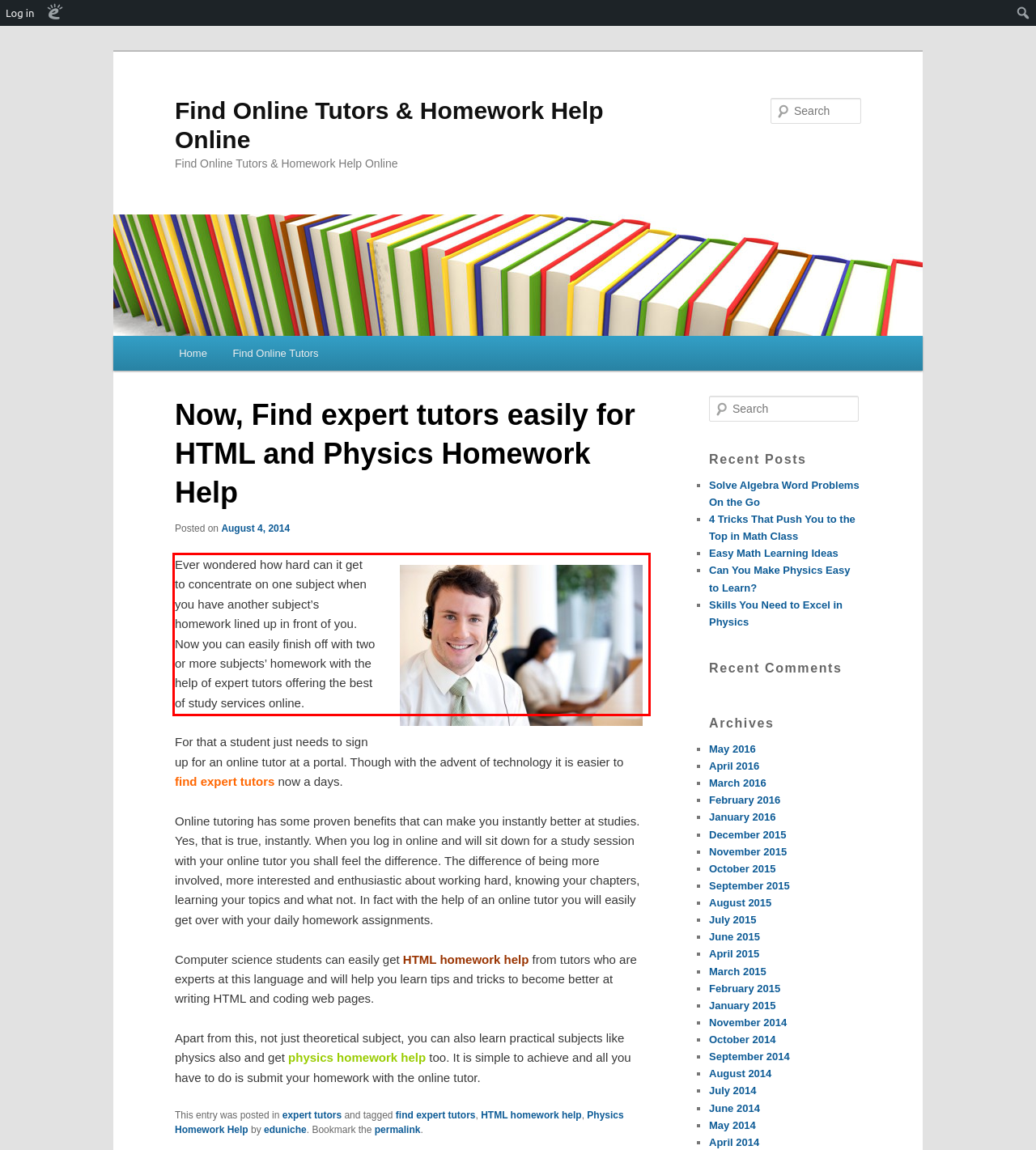In the given screenshot, locate the red bounding box and extract the text content from within it.

Ever wondered how hard can it get to concentrate on one subject when you have another subject’s homework lined up in front of you. Now you can easily finish off with two or more subjects’ homework with the help of expert tutors offering the best of study services online.